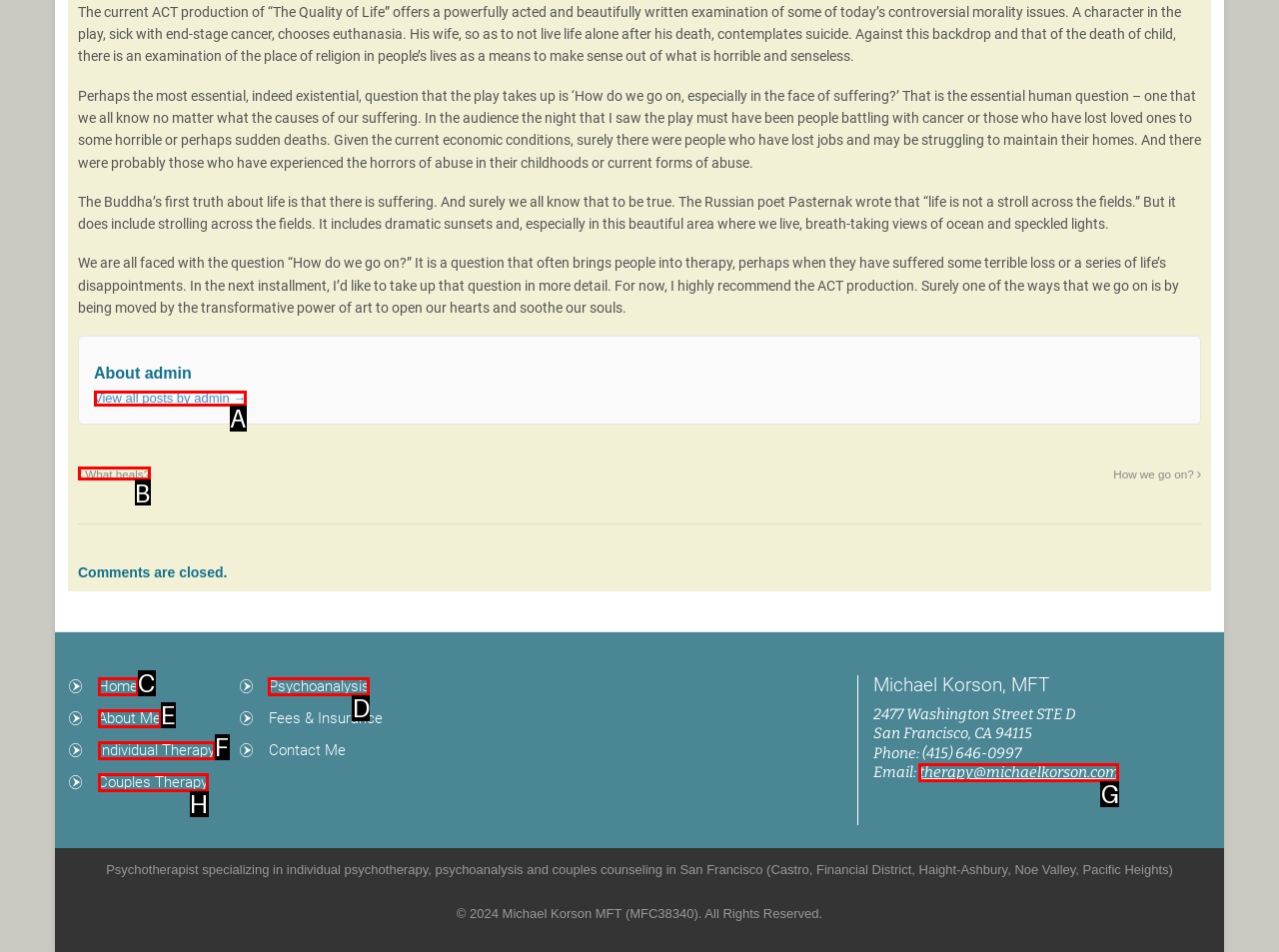Find the UI element described as: What heals?
Reply with the letter of the appropriate option.

B